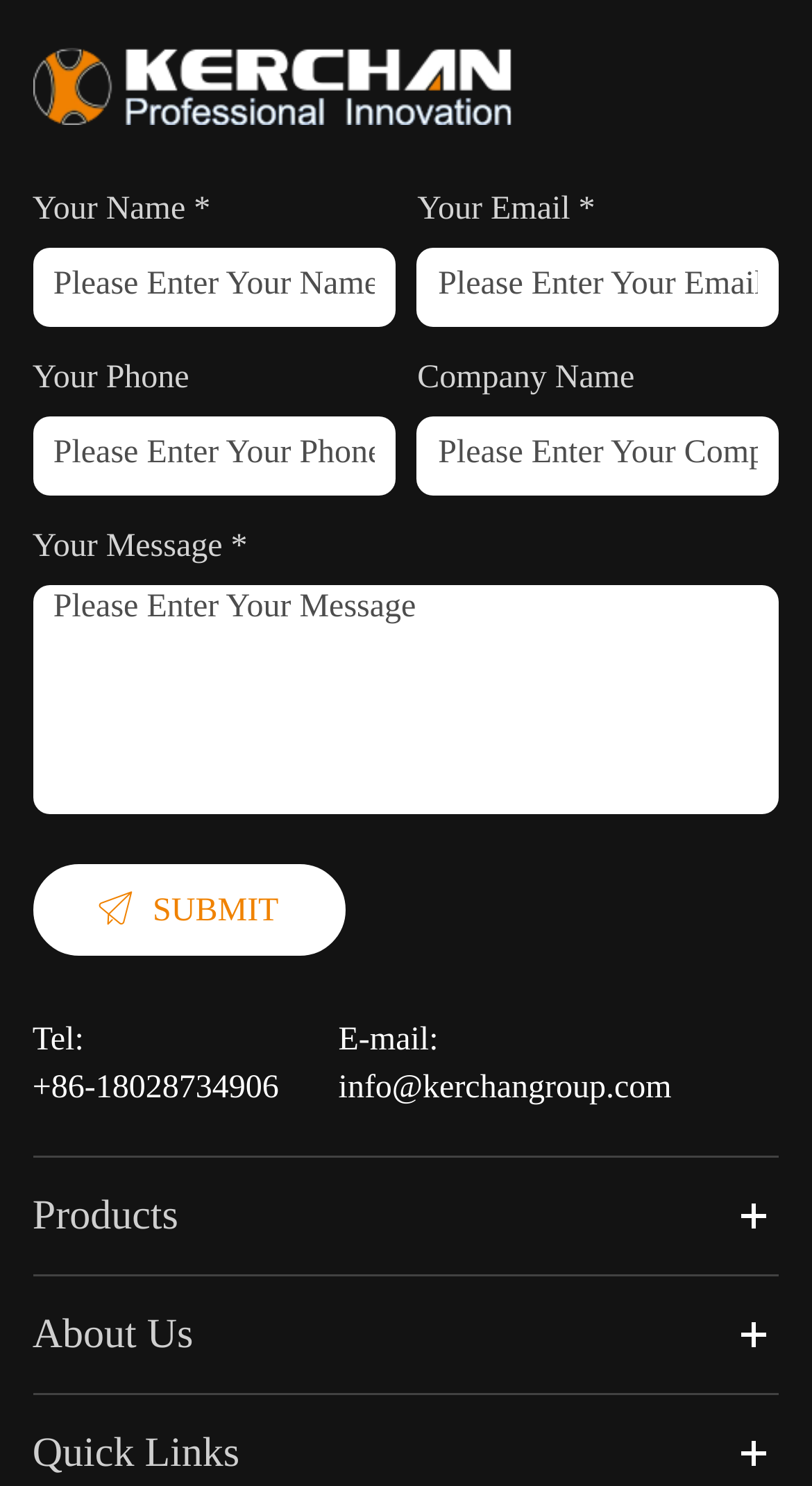What is the email address?
Based on the visual information, provide a detailed and comprehensive answer.

The email address can be found at the bottom of the webpage, where there is a link with the text 'info@kerchangroup.com' next to the text 'E-mail:'.